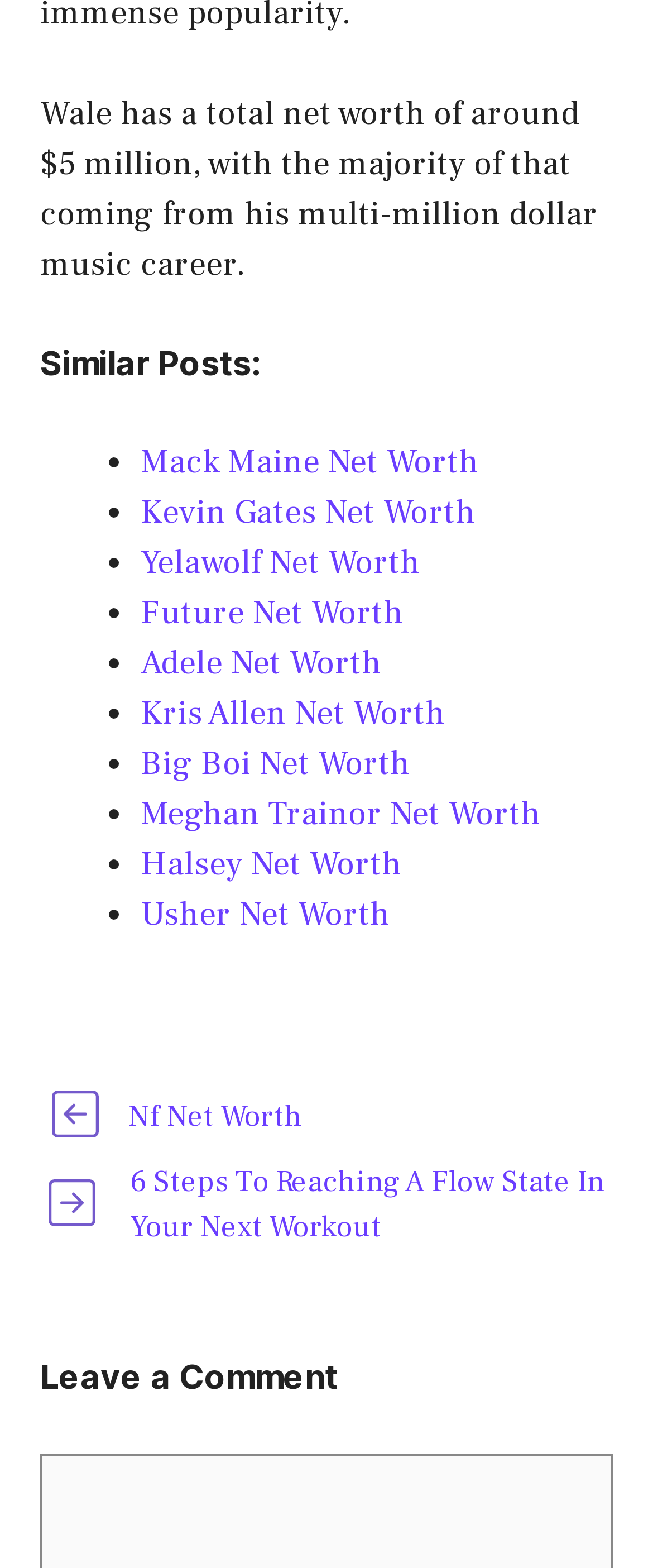What is Wale's net worth?
Based on the content of the image, thoroughly explain and answer the question.

The webpage mentions that Wale has a total net worth of around $5 million, with the majority of that coming from his multi-million dollar music career.